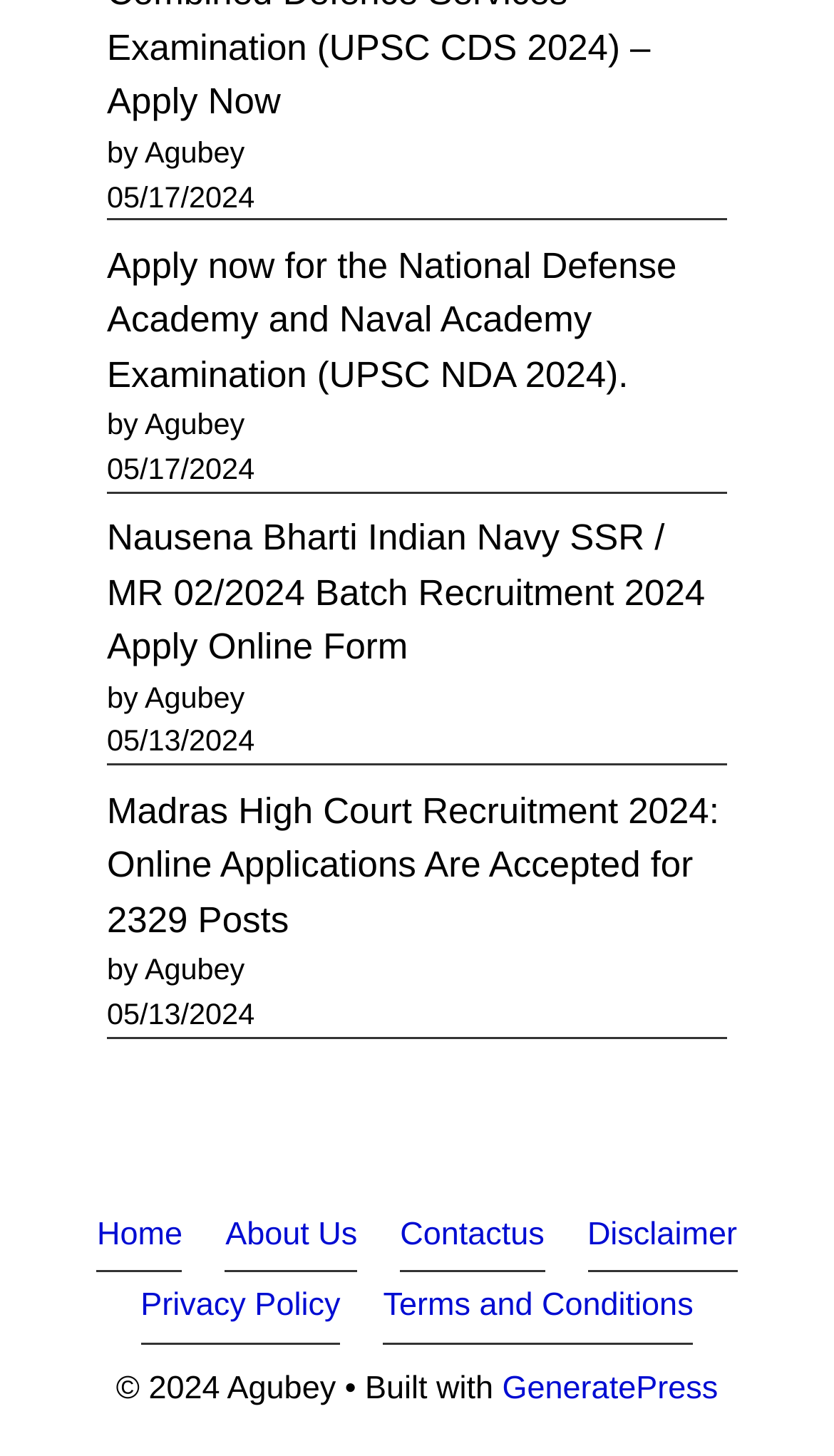What is the name of the theme used to build the webpage?
Refer to the screenshot and answer in one word or phrase.

GeneratePress